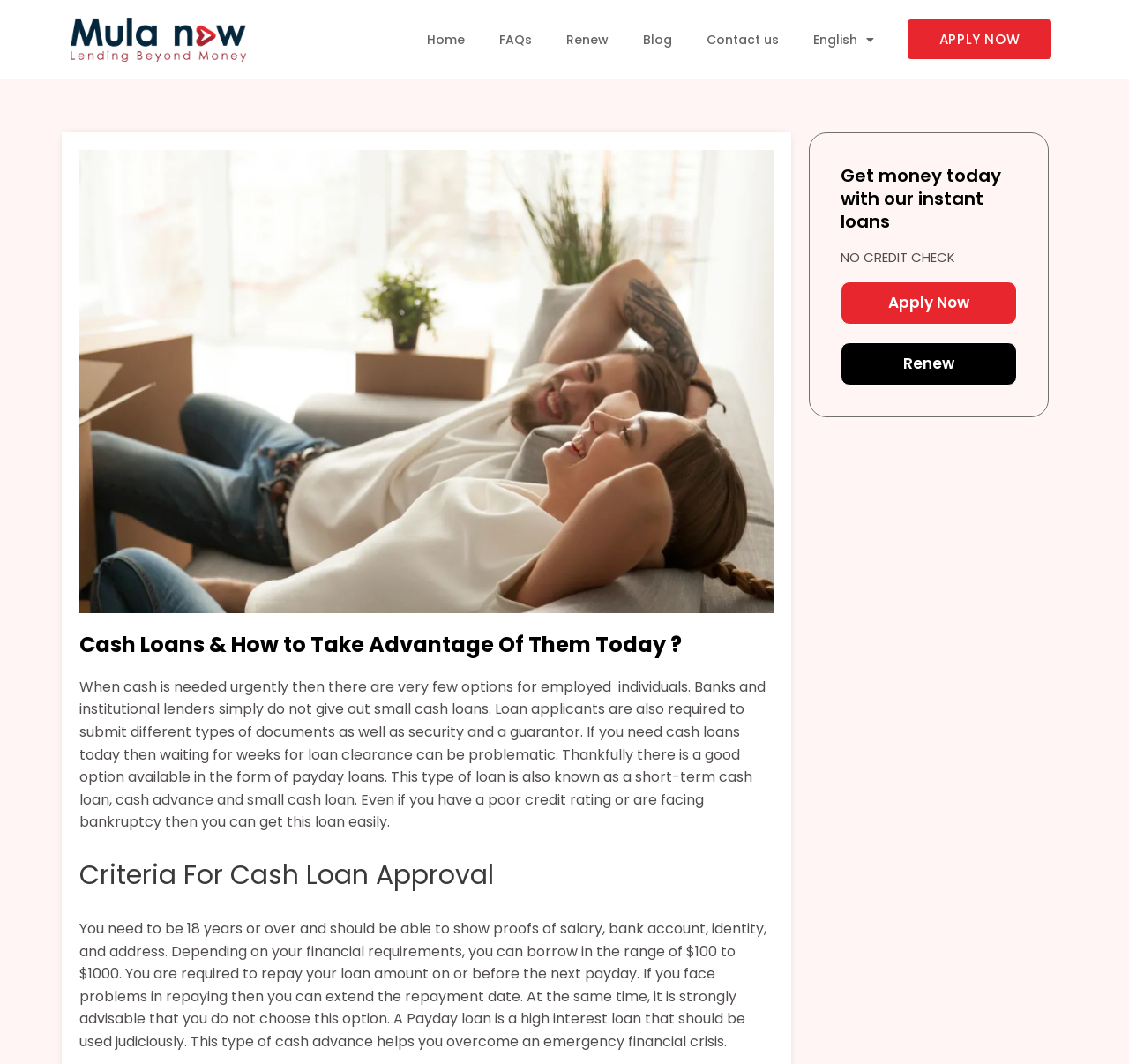Please indicate the bounding box coordinates of the element's region to be clicked to achieve the instruction: "Navigate to home page". Provide the coordinates as four float numbers between 0 and 1, i.e., [left, top, right, bottom].

[0.364, 0.025, 0.426, 0.05]